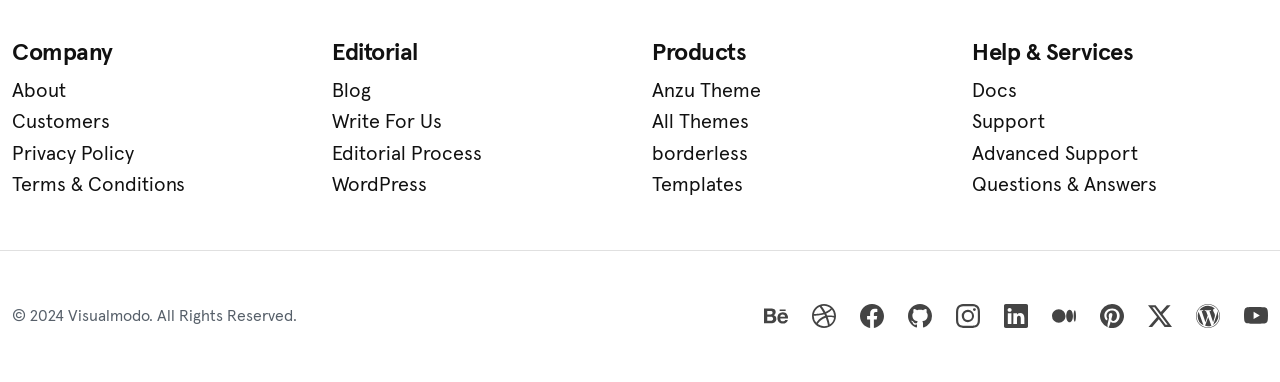How many categories are listed on the top?
Look at the image and provide a short answer using one word or a phrase.

4